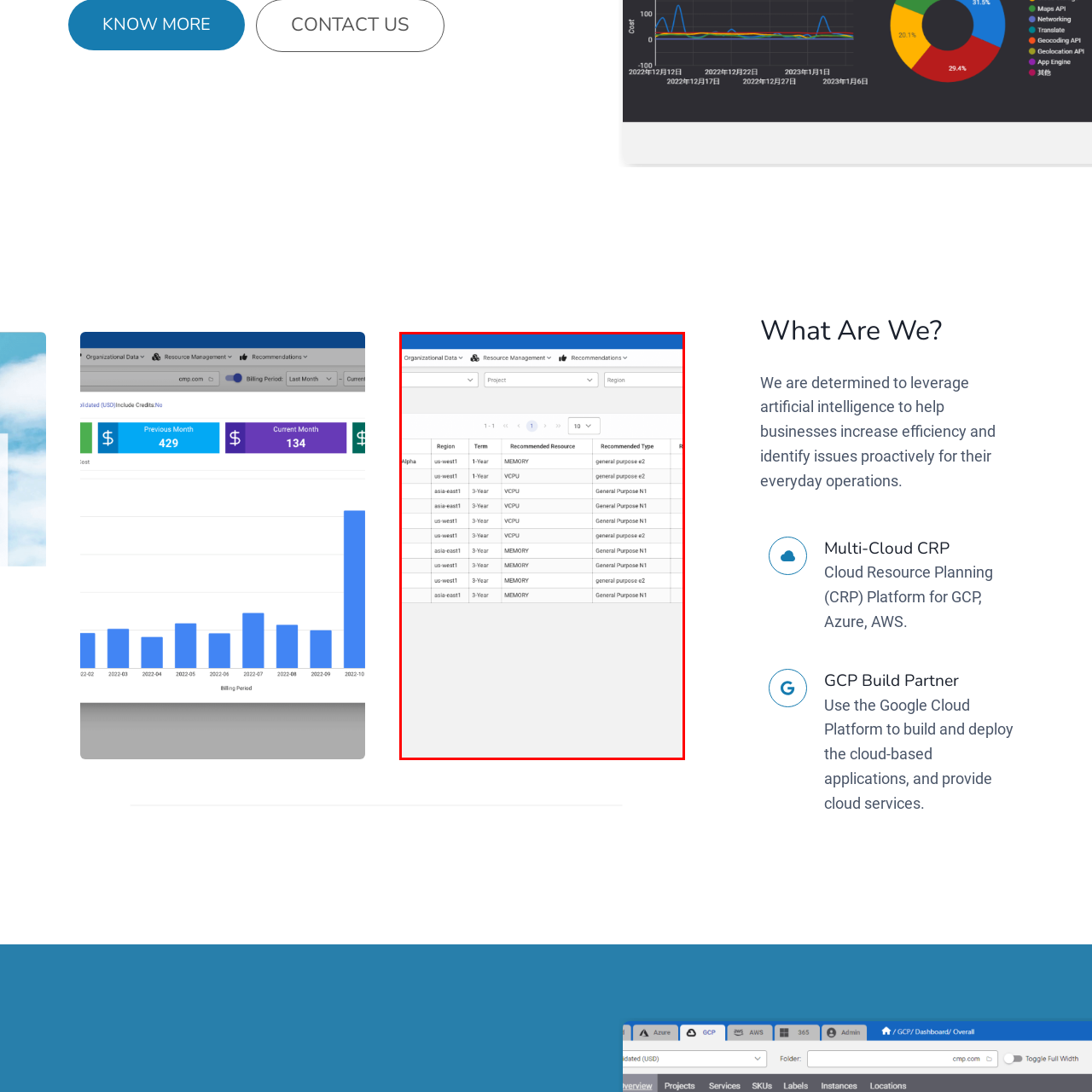What is the duration of the recommendations? View the image inside the red bounding box and respond with a concise one-word or short-phrase answer.

1-3 years